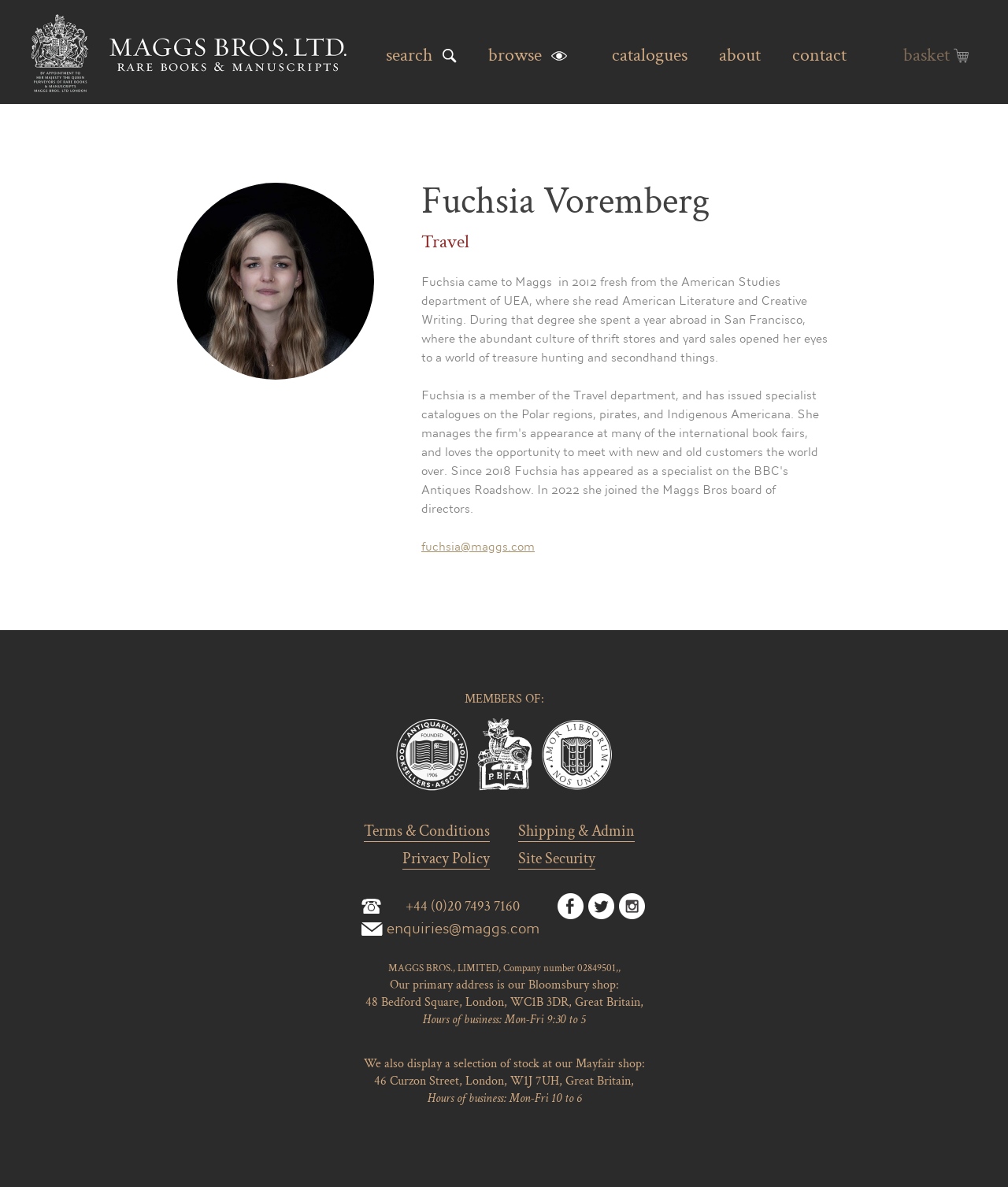Describe all the key features of the webpage in detail.

The webpage is about Fuchsia Voremberg, an individual associated with Maggs Bros Ltd. At the top of the page, there are several links, including "Maggs Bros Ltd", "catalogues", "about", and "contact", which are positioned horizontally and take up a significant portion of the top section. Below these links, there are three buttons: "search", "browse", and "basket", which are also positioned horizontally.

The main content of the page is an article about Fuchsia Voremberg, which takes up most of the page. The article starts with a figure, likely an image, followed by a heading with Fuchsia's name. Below the heading, there is a subheading "Travel" and a paragraph of text describing Fuchsia's background, including her education and experience. The text also includes a link to Fuchsia's email address.

In the footer section, there is a list of links and text describing Maggs Bros Ltd, including its membership in various associations, such as the Antiquarian Booksellers Association and the International League of Antiquarian Booksellers. There are also links to "Terms & Conditions", "Privacy Policy", and other administrative pages.

Additionally, the footer section includes contact information, such as phone numbers and email addresses, as well as links to social media platforms like Facebook, Twitter, and Instagram. The company's address and hours of operation are also listed, including two locations: a Bloomsbury shop and a Mayfair shop.